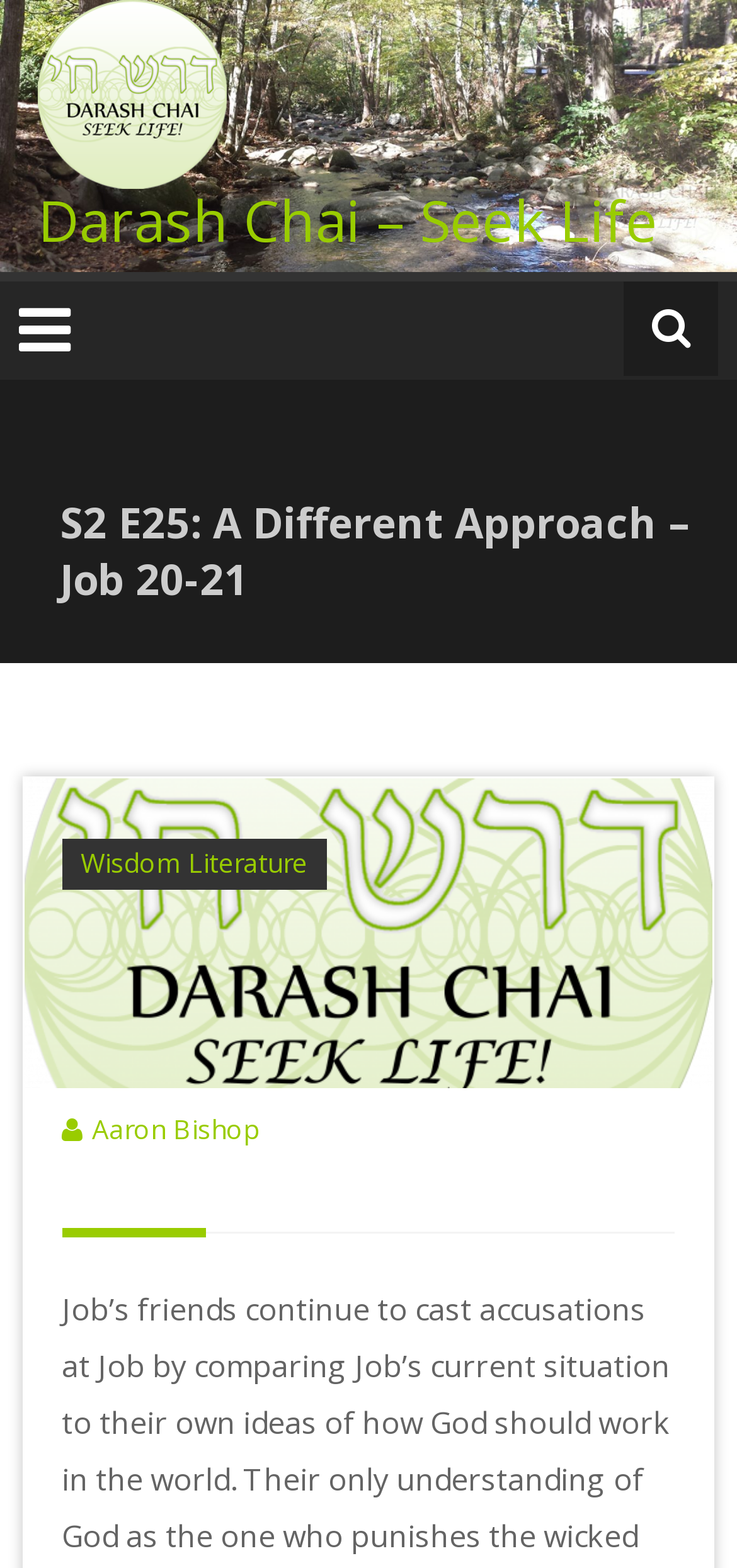Is there a logo image on the webpage?
Please use the visual content to give a single word or phrase answer.

Yes